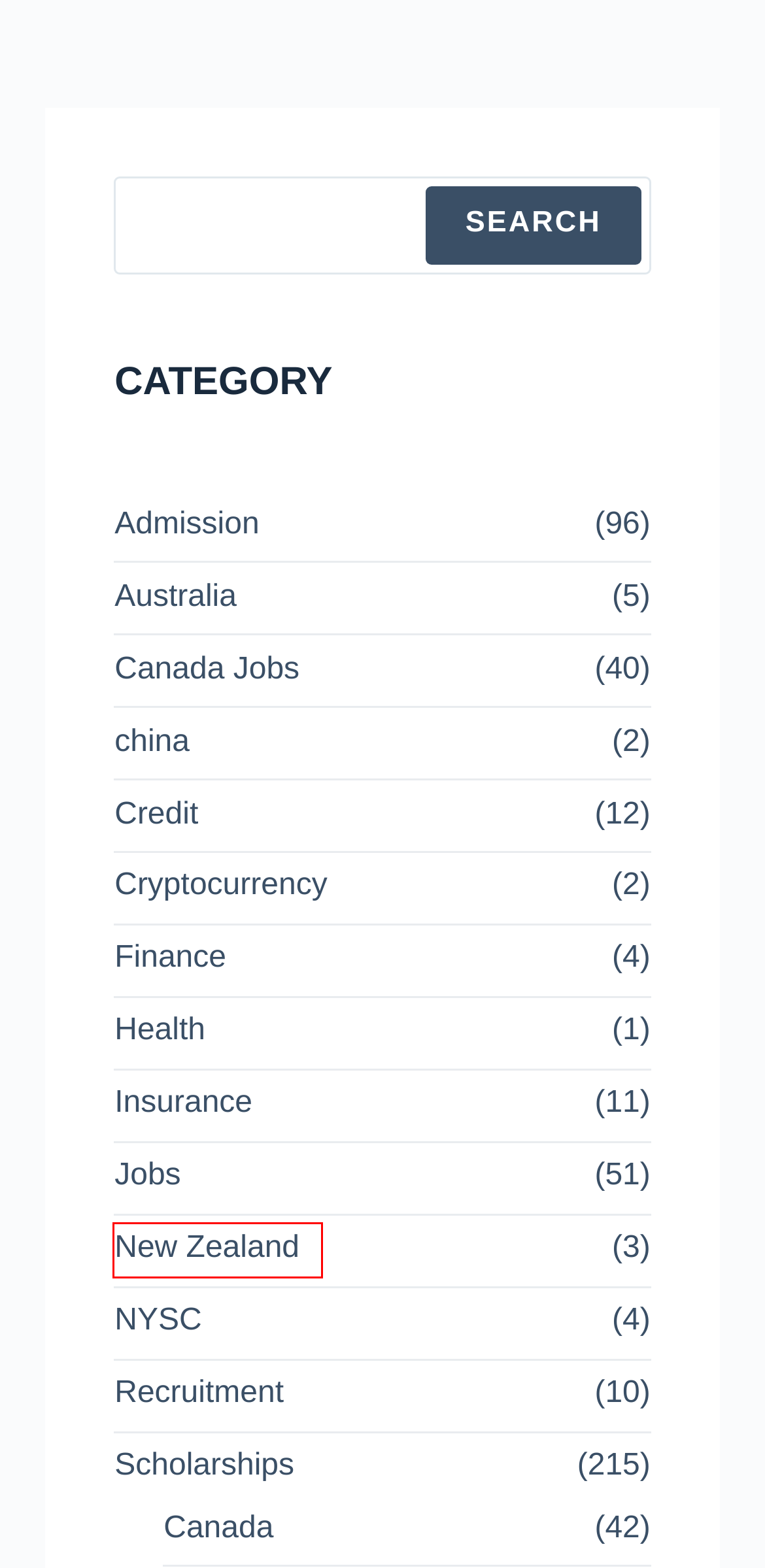You have a screenshot of a webpage with a red rectangle bounding box around a UI element. Choose the best description that matches the new page after clicking the element within the bounding box. The candidate descriptions are:
A. New Zealand | Scholarpus
B. Jobs | Scholarpus
C. NYSC | Scholarpus
D. Australia | Scholarpus
E. Canada Jobs | Scholarpus
F. Health | Scholarpus
G. Admission | Scholarpus
H. Credit | Scholarpus

A